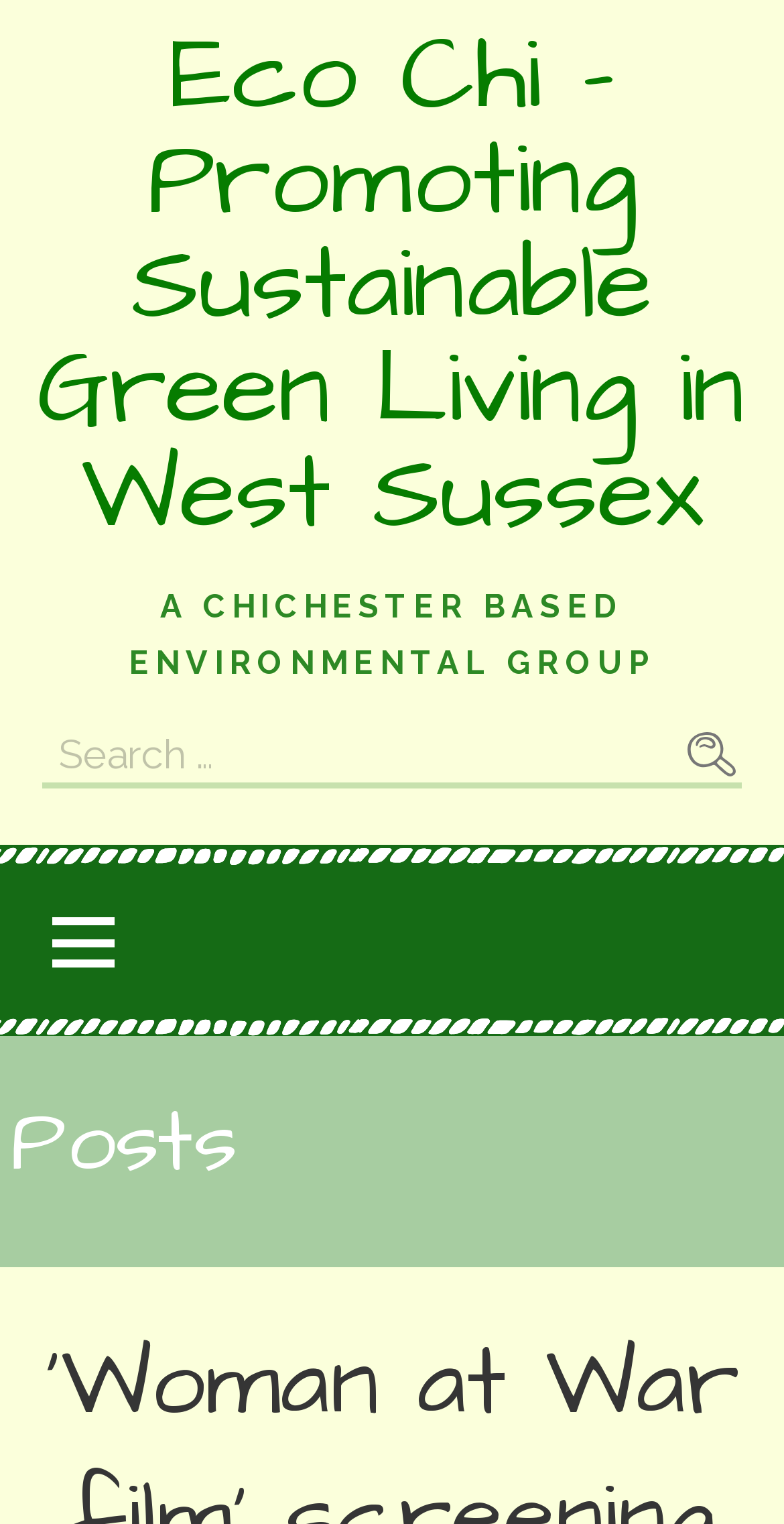Offer a thorough description of the webpage.

The webpage appears to be related to Eco Chi, a Chichester-based environmental group promoting sustainable green living in West Sussex. At the top, there is a prominent link to Eco Chi, taking up most of the width of the page. Below this link, there is a brief description of the group, stating that it is a Chichester-based environmental group.

On the same level as the description, there is a search function, which consists of a search box and a "Search" button. The search box is labeled "Search for:" and is positioned to the left of the button.

Further down the page, there is a heading titled "Posts", which suggests that the webpage may contain a list of articles or blog posts related to environmental issues and sustainable living.